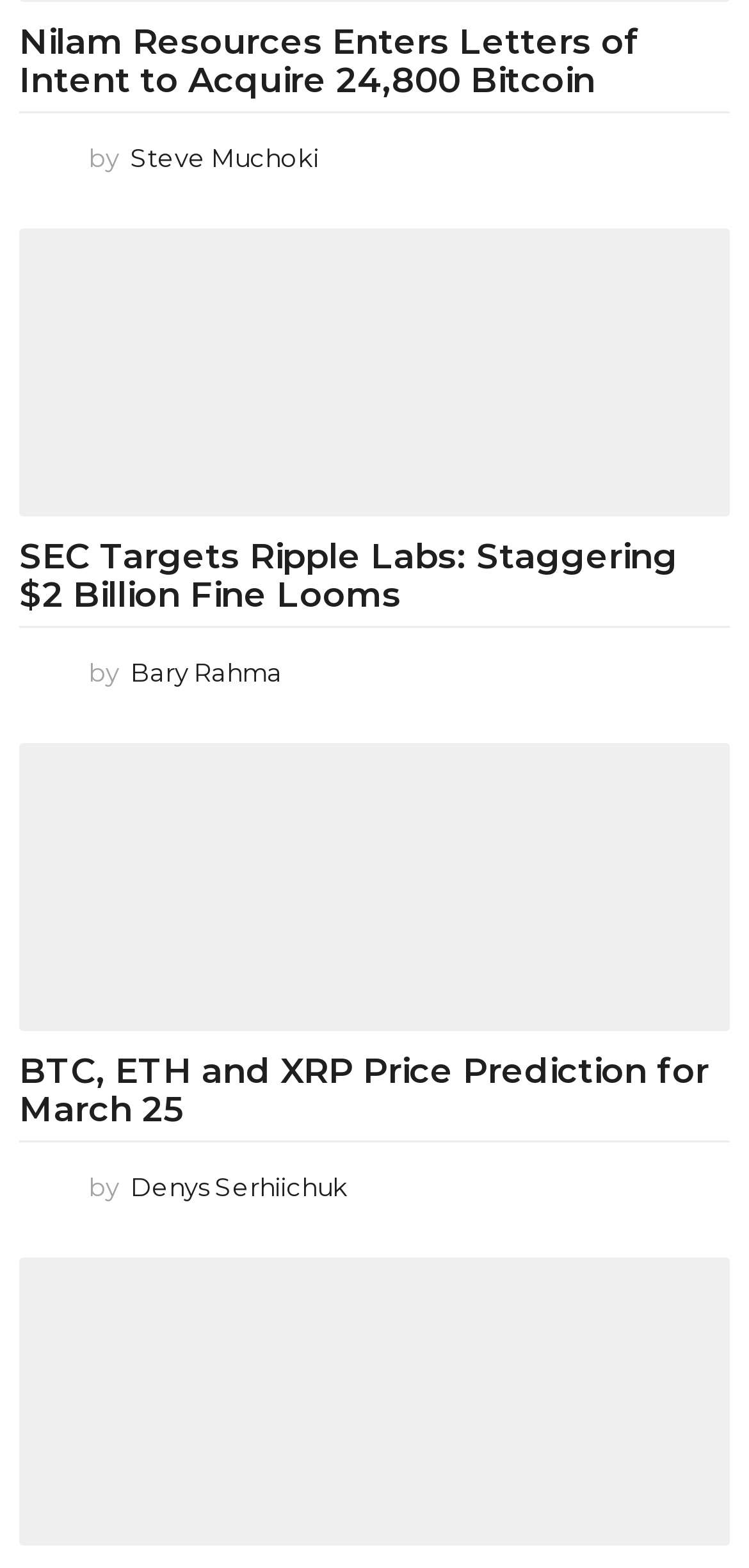Who is the author of the second article?
Kindly give a detailed and elaborate answer to the question.

I found the author of the second article by looking at the link element with the text 'Bary Rahma' which is a child of the second article element and has an image associated with it.